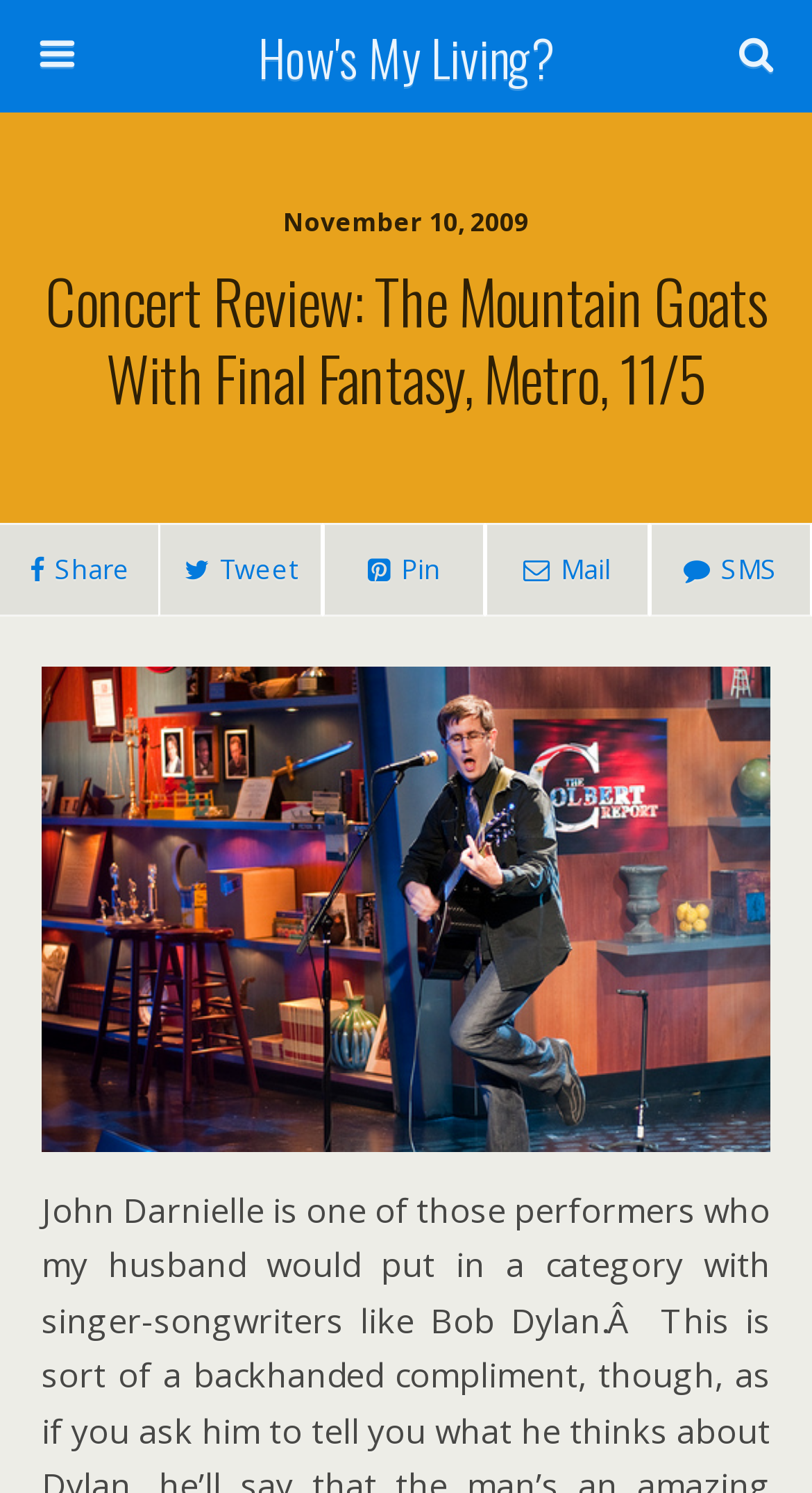Detail the various sections and features present on the webpage.

The webpage is a concert review of The Mountain Goats with Final Fantasy at Metro on November 5. At the top left of the page, there is a link to the website "How's My Living?" and a search bar with a text box and a search button to its right. Below the search bar, there is a date "November 10, 2009" displayed. 

The main content of the webpage is a heading that reads "Concert Review: The Mountain Goats With Final Fantasy, Metro, 11/5", which spans the entire width of the page. 

On the top left of the page, there are four social media links, including Share, Tweet, Pin, and Mail, aligned horizontally. 

Below the heading, there is a large image that takes up most of the page, showing John on set. The image is positioned in the middle of the page, leaving some space on the left and right sides.